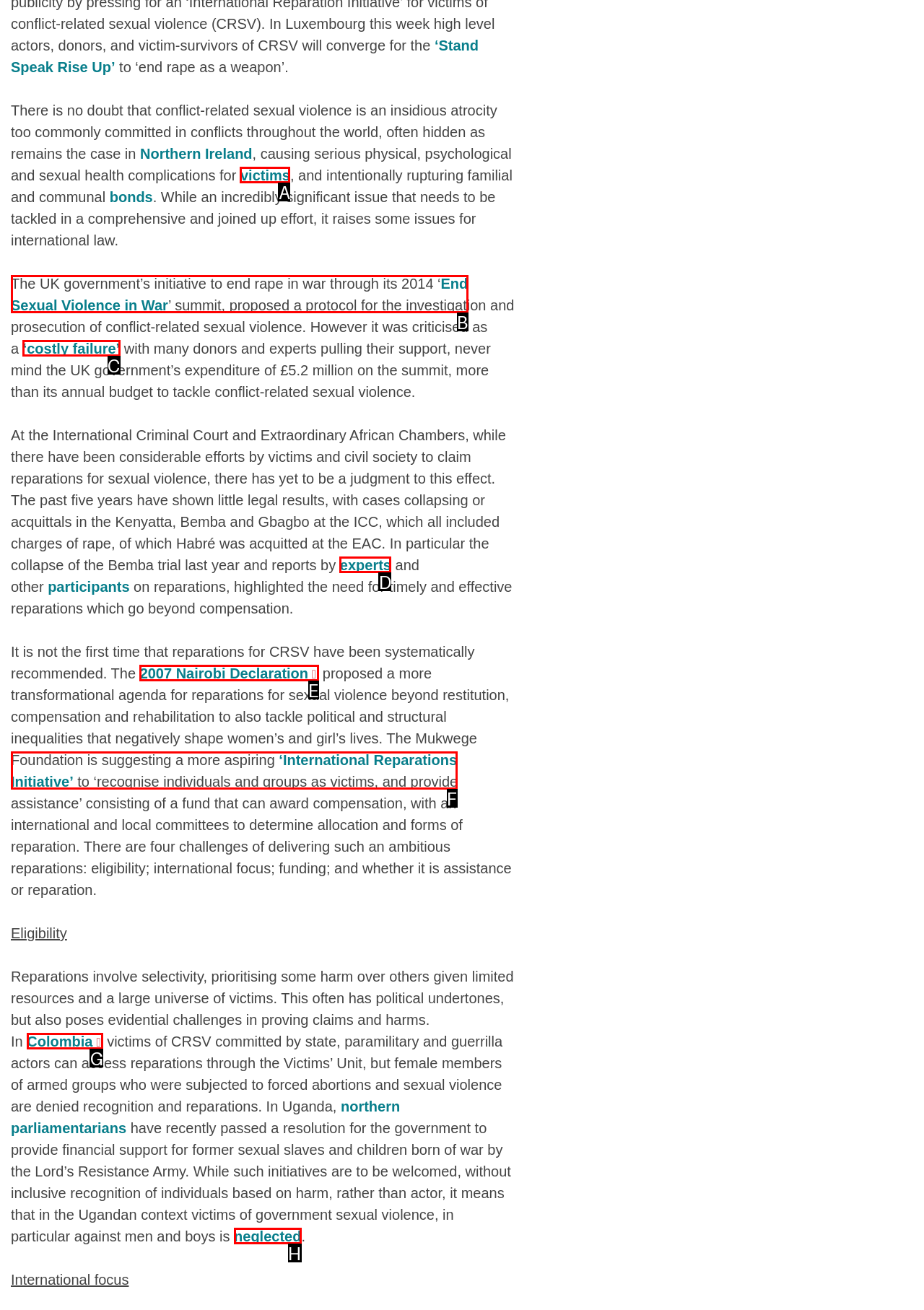Determine which HTML element best suits the description: Add to Cart. Reply with the letter of the matching option.

None